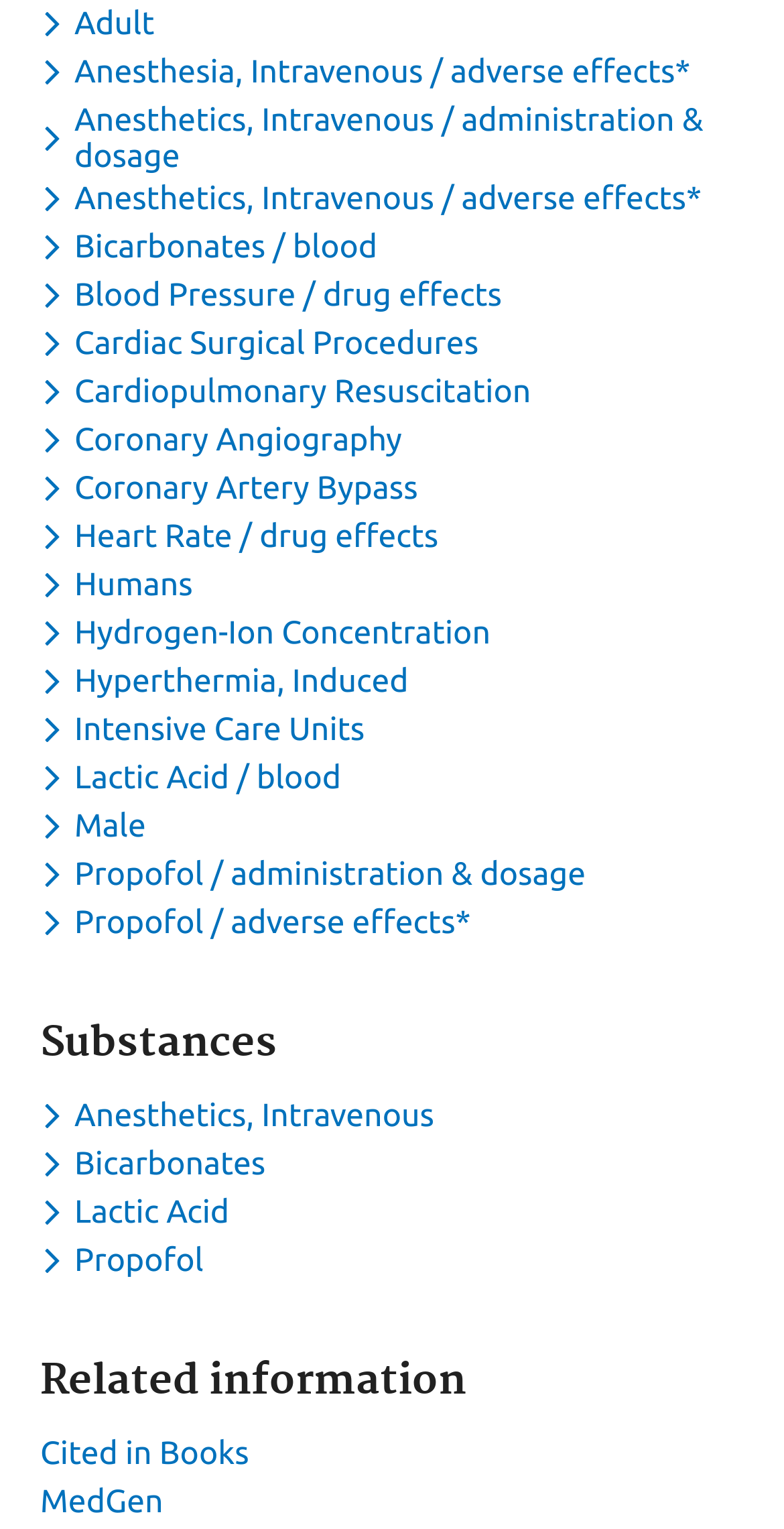How many links are available under 'Related information'?
Please provide a comprehensive answer based on the information in the image.

I counted the number of links under the heading 'Related information' and found 2 of them, which suggests that there are 2 links available under 'Related information'.